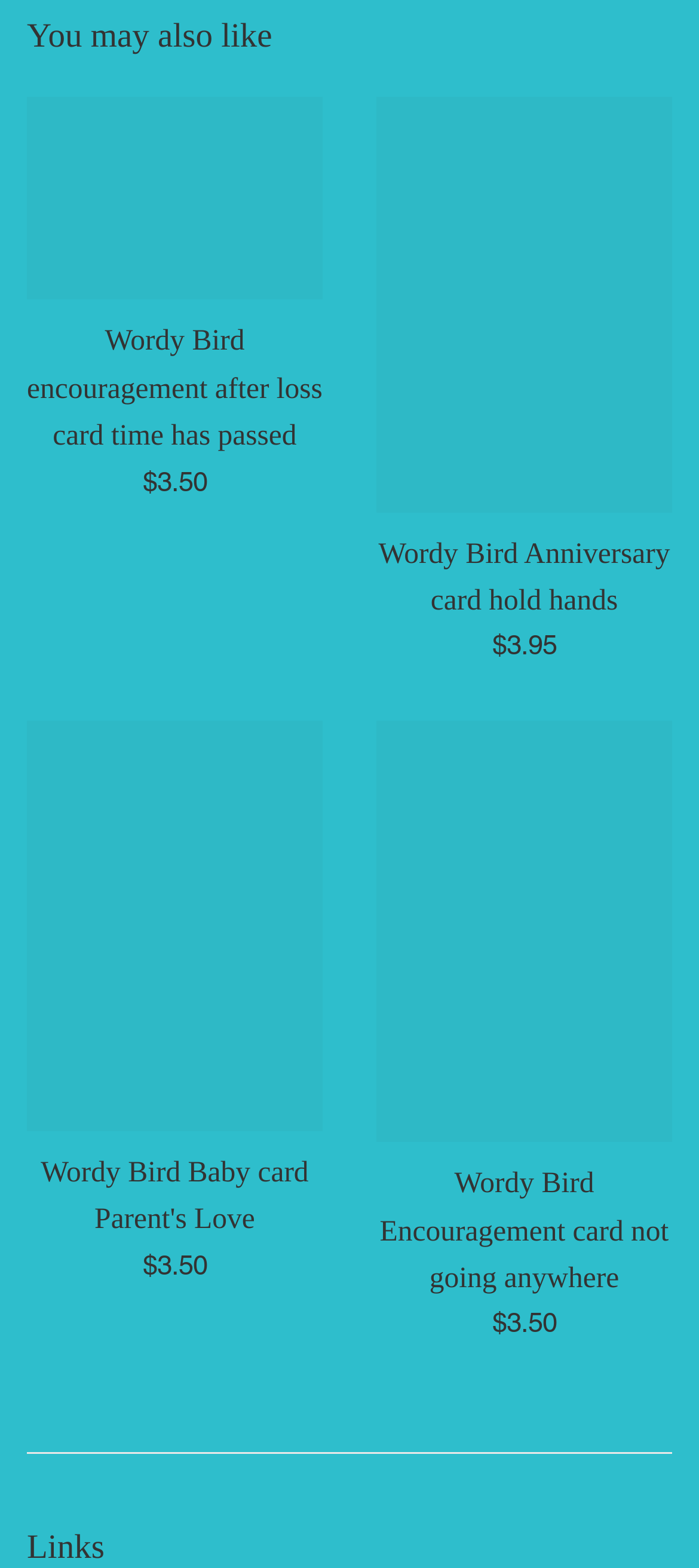Refer to the image and provide an in-depth answer to the question: 
Are the cards shown in a single row?

I analyzed the bounding box coordinates of the link elements and their corresponding images, and found that they are stacked vertically, indicating that the cards are not shown in a single row.